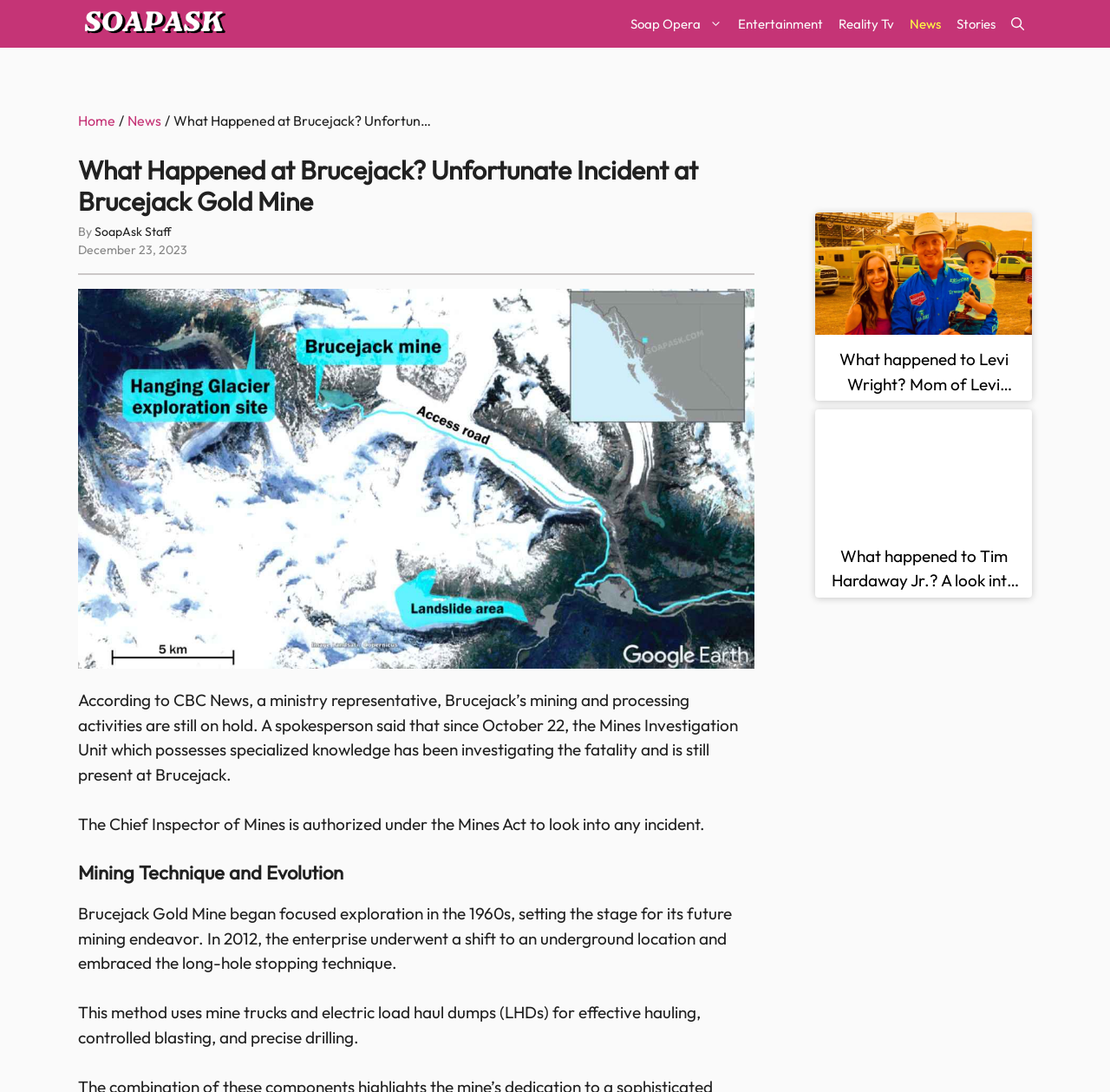Who is the author of the article?
Offer a detailed and full explanation in response to the question.

The webpage credits the author of the article as 'SoapAsk Staff', which is mentioned below the heading 'What Happened at Brucejack? Unfortunate Incident at Brucejack Gold Mine'.